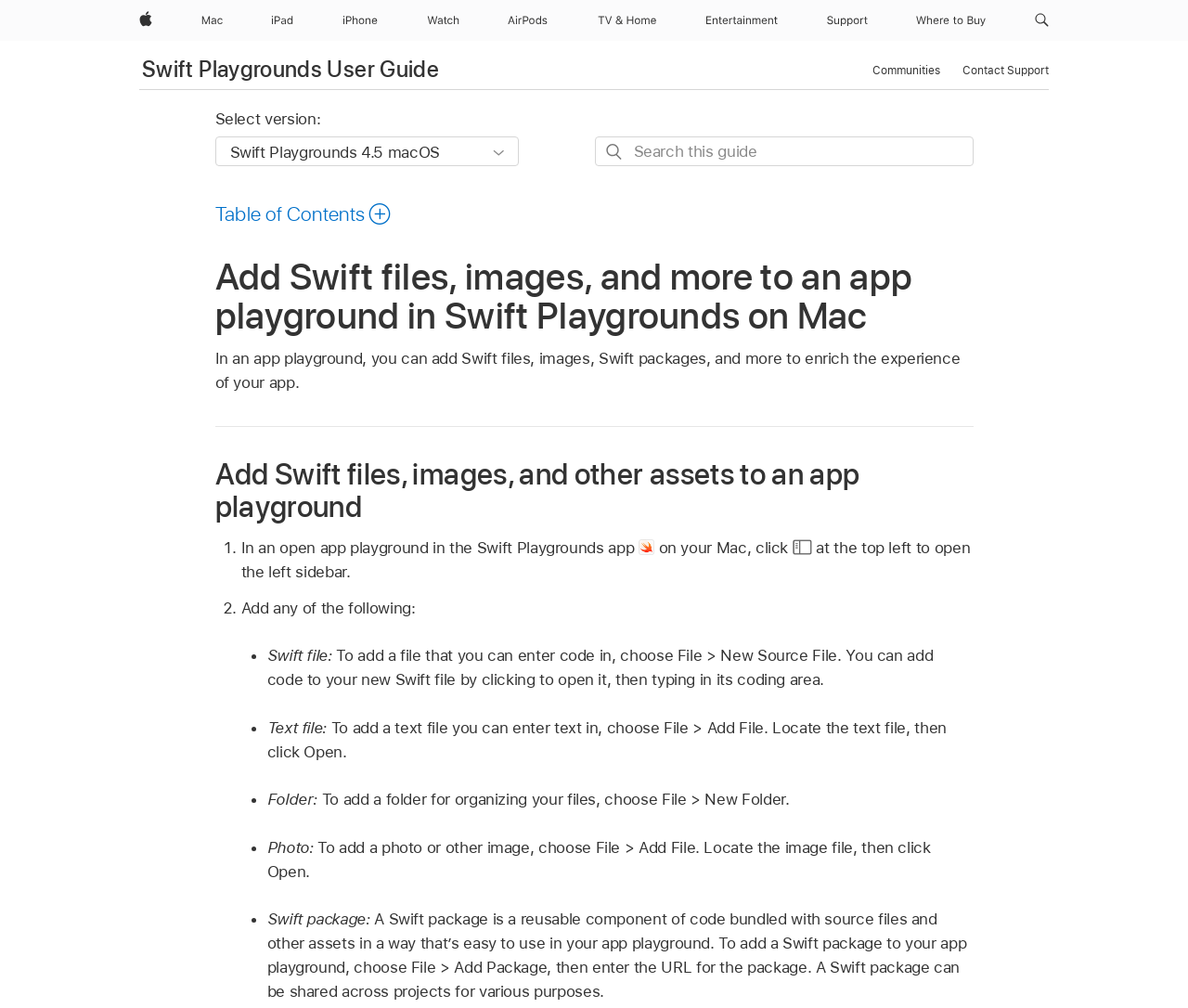Identify the bounding box for the UI element that is described as follows: "Entertainment".

[0.588, 0.0, 0.661, 0.041]